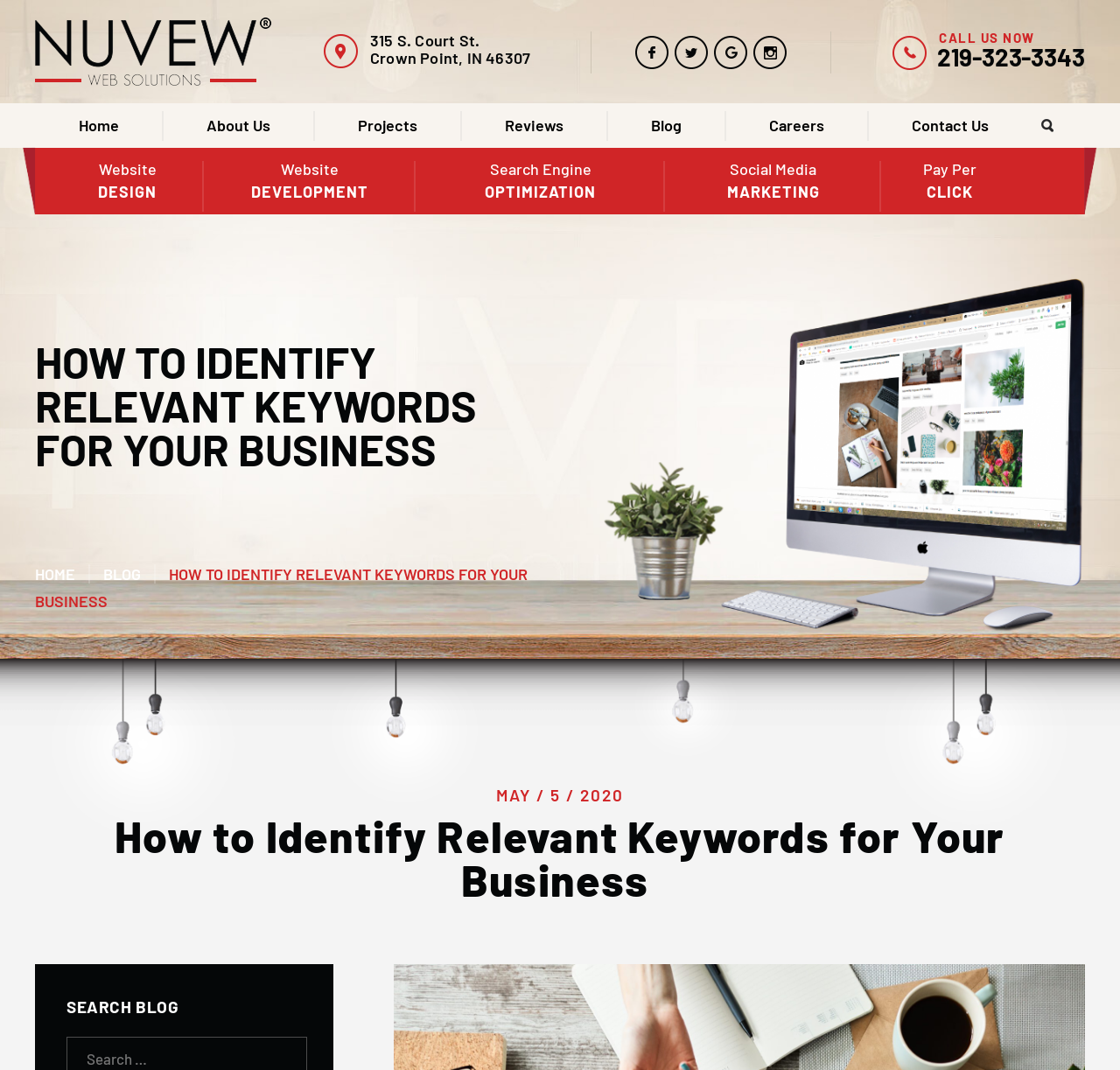Use a single word or phrase to answer the following:
What is the address of NUVEW?

315 S. Court St. Crown Point, IN 46307